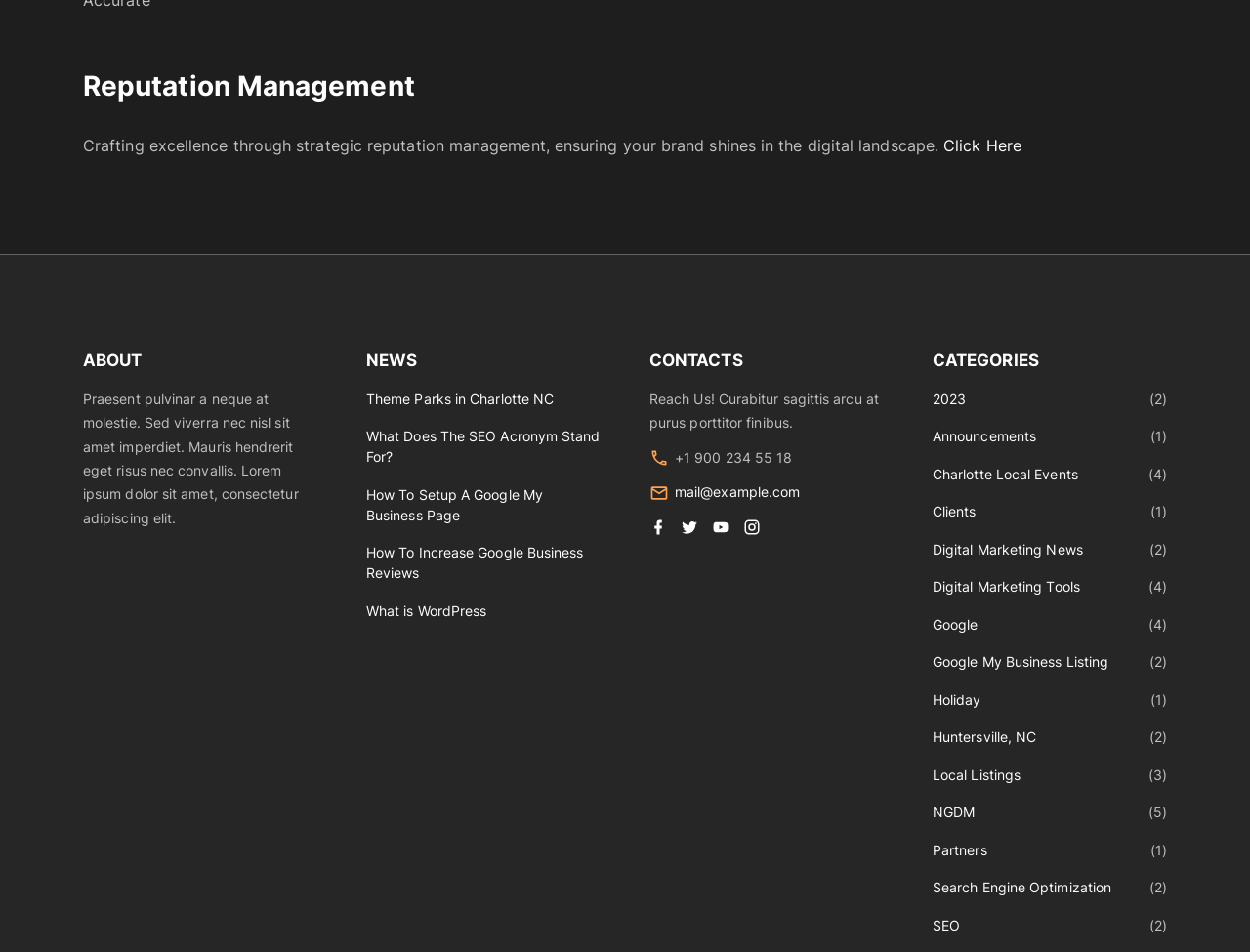Identify the bounding box coordinates of the section to be clicked to complete the task described by the following instruction: "Leave a comment". The coordinates should be four float numbers between 0 and 1, formatted as [left, top, right, bottom].

None